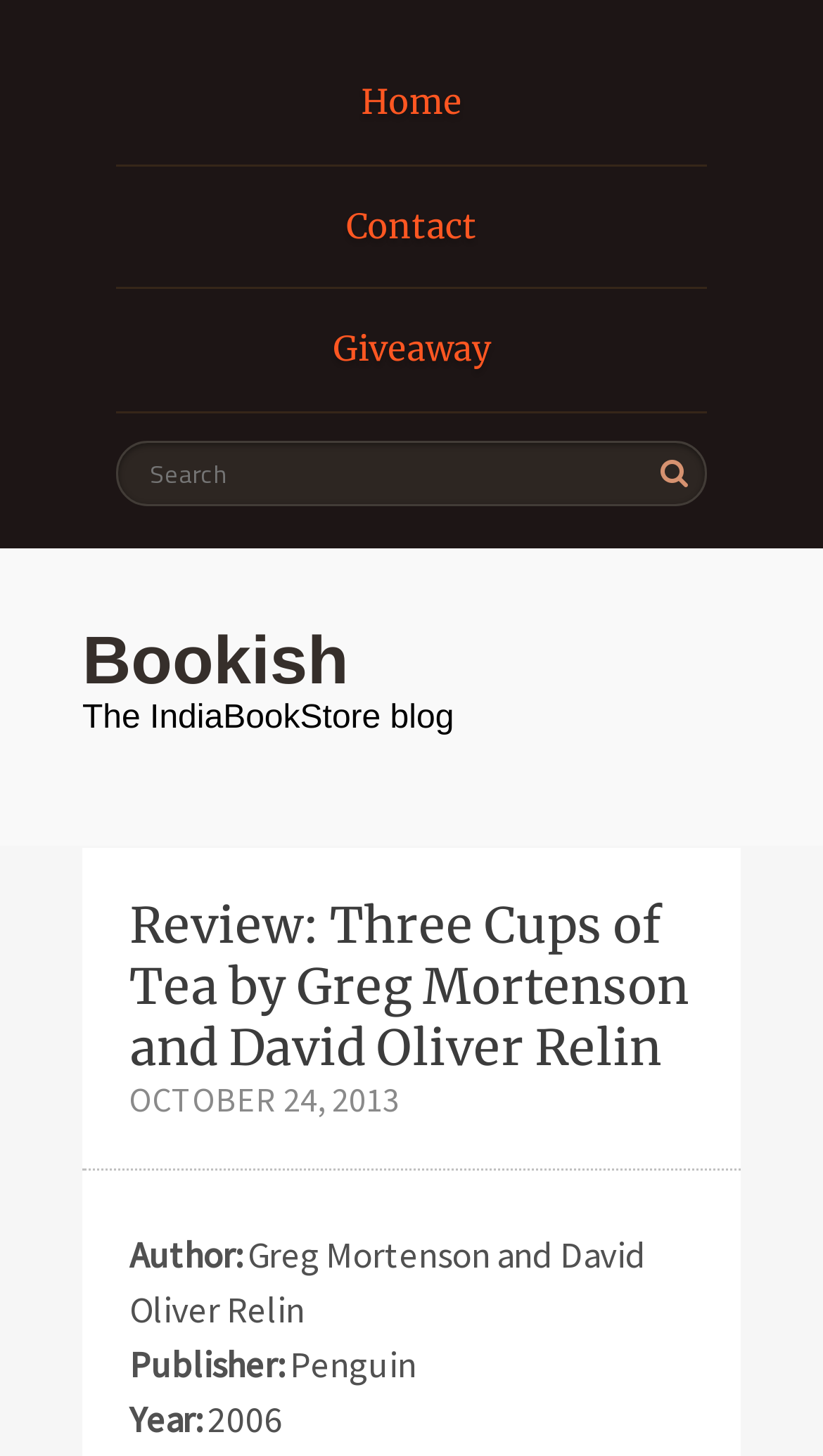What is the publication year of the book?
Using the image as a reference, give a one-word or short phrase answer.

2006